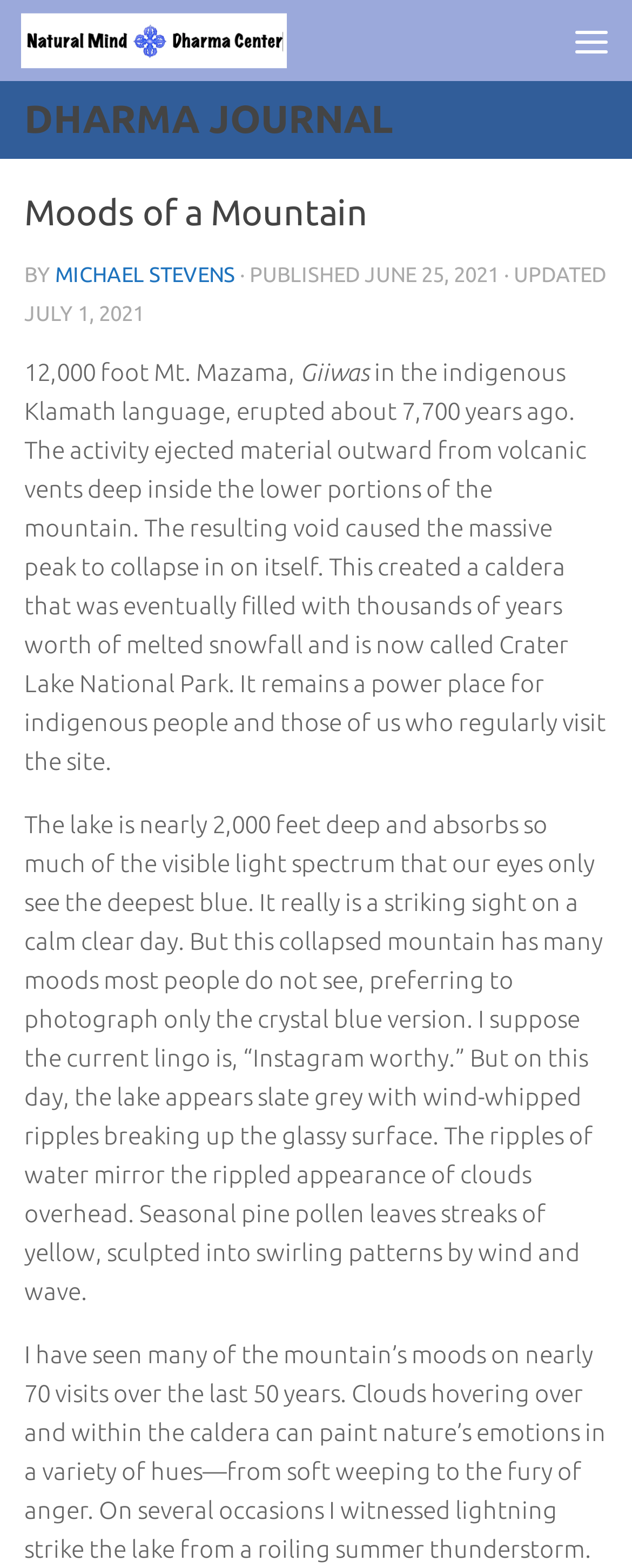Please determine the headline of the webpage and provide its content.

Moods of a Mountain